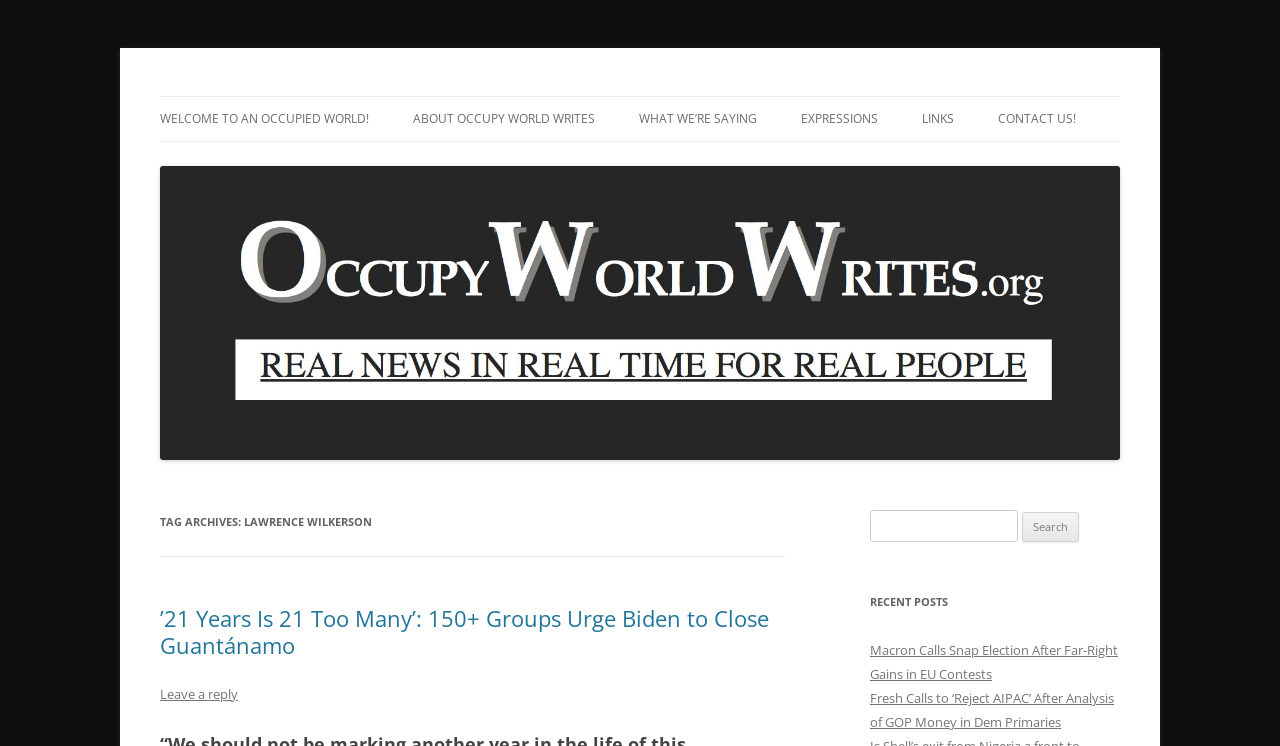Determine the bounding box coordinates of the clickable element to achieve the following action: 'Search for something'. Provide the coordinates as four float values between 0 and 1, formatted as [left, top, right, bottom].

[0.68, 0.684, 0.795, 0.727]